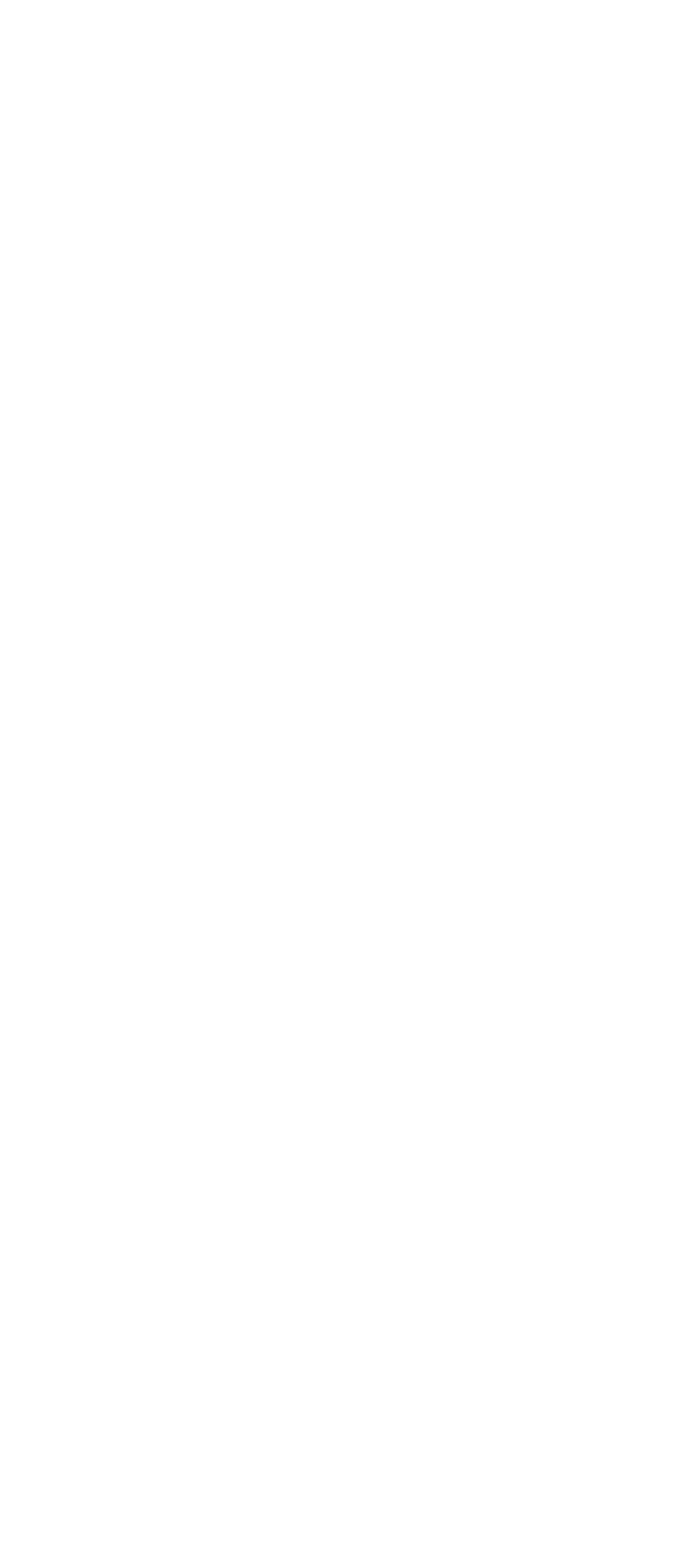What is the category of the article 'The Next Front in Palestine Solidarity: Worker Strikes'?
Answer with a single word or phrase by referring to the visual content.

LABOUR